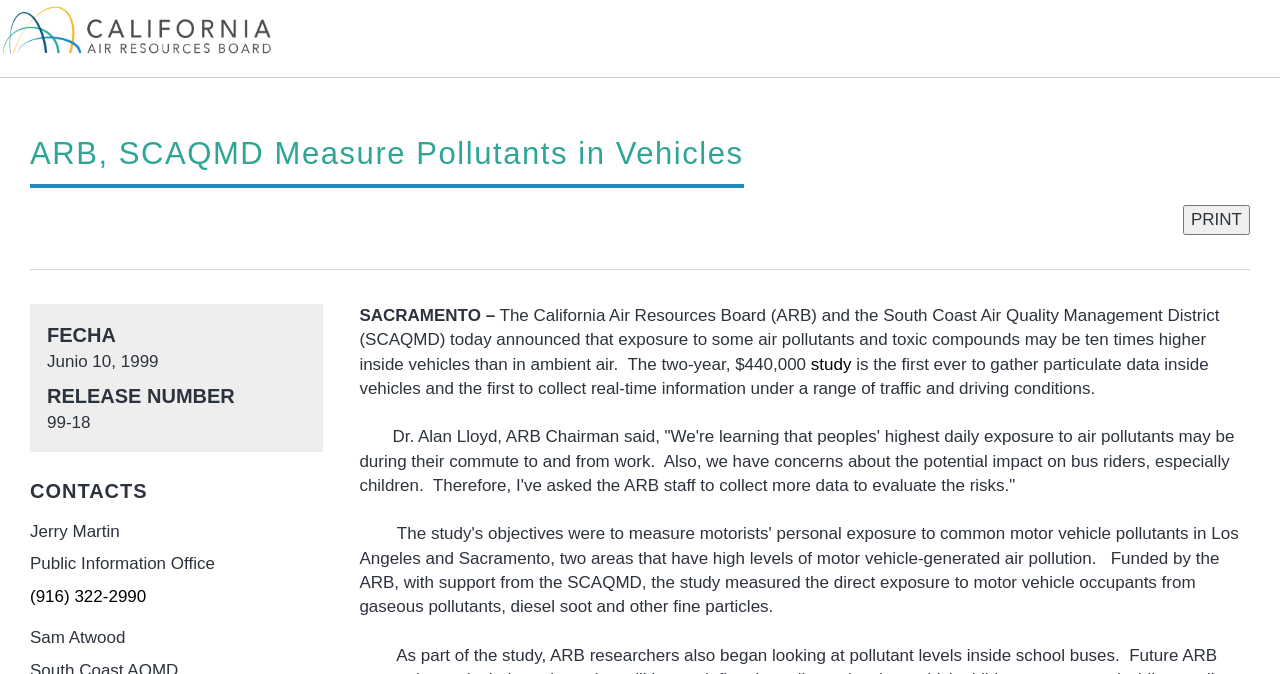Using the webpage screenshot, find the UI element described by (916) 322-2990. Provide the bounding box coordinates in the format (top-left x, top-left y, bottom-right x, bottom-right y), ensuring all values are floating point numbers between 0 and 1.

[0.023, 0.871, 0.114, 0.899]